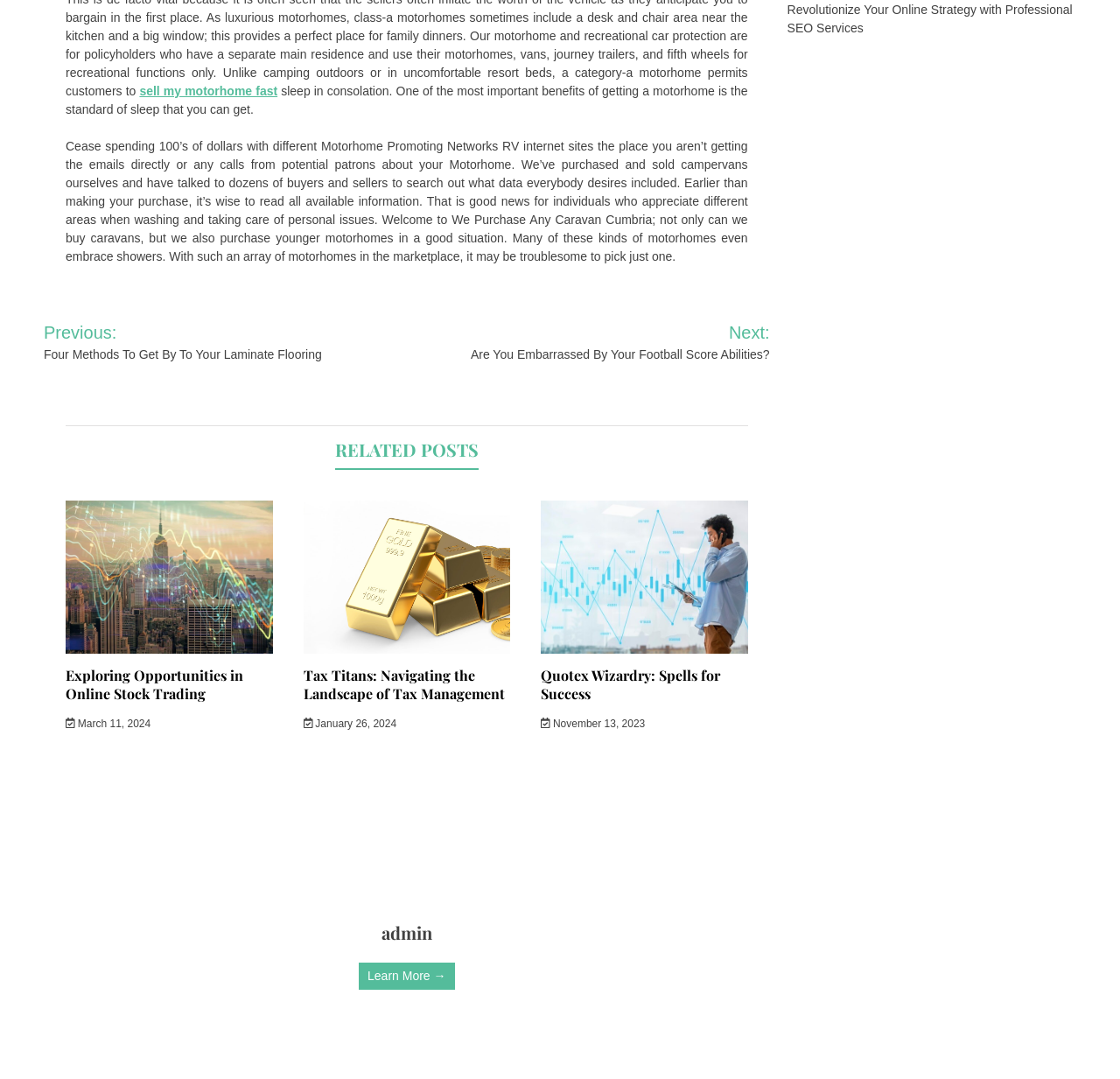Based on the element description: "November 13, 2023", identify the bounding box coordinates for this UI element. The coordinates must be four float numbers between 0 and 1, listed as [left, top, right, bottom].

[0.483, 0.665, 0.576, 0.676]